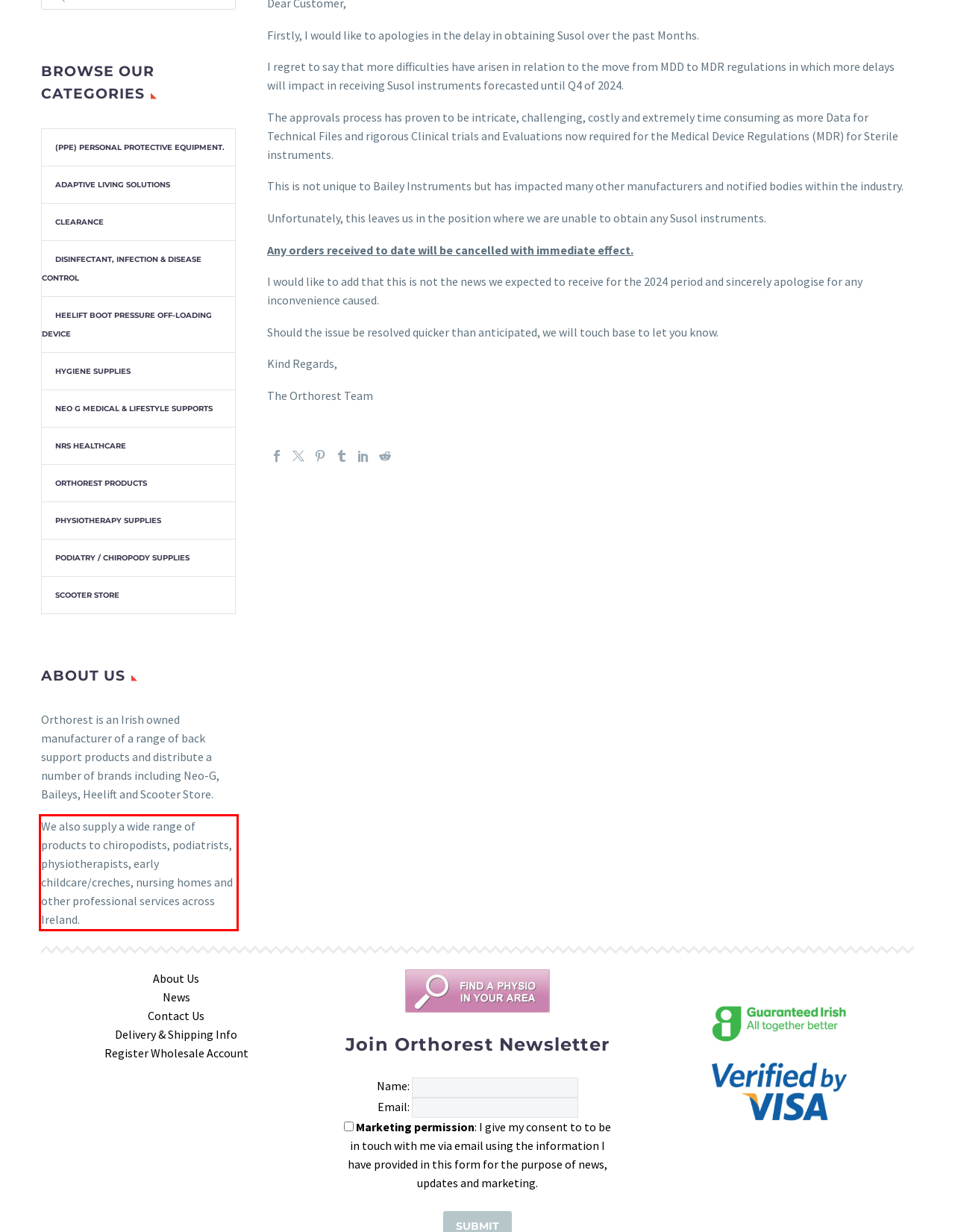Please perform OCR on the text content within the red bounding box that is highlighted in the provided webpage screenshot.

We also supply a wide range of products to chiropodists, podiatrists, physiotherapists, early childcare/creches, nursing homes and other professional services across Ireland.